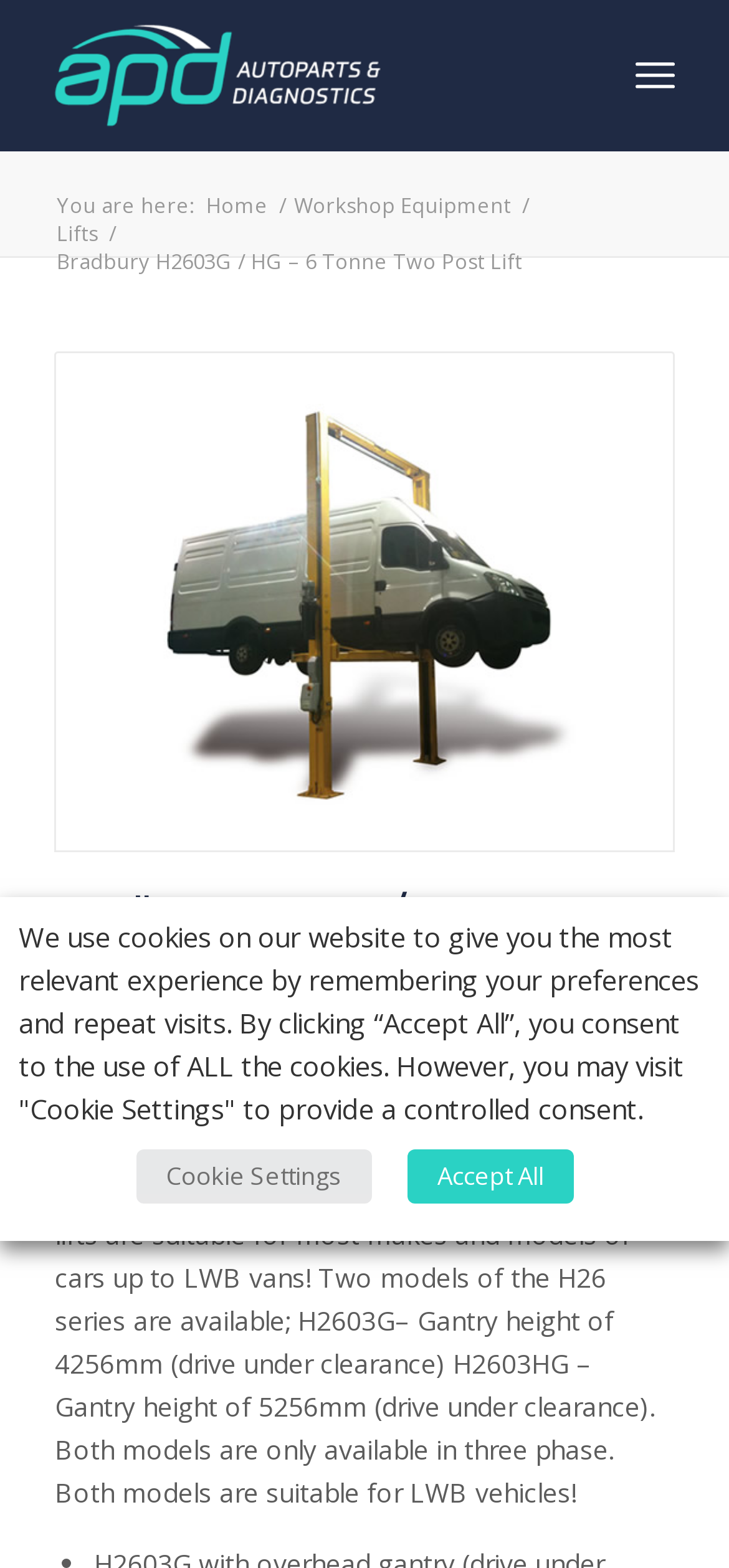How many models of the H26 series are available?
Using the image as a reference, deliver a detailed and thorough answer to the question.

According to the webpage content, specifically the text 'Two models of the H26 series are available; H2603G– Gantry height of 4256mm (drive under clearance) H2603HG – Gantry height of 5256mm (drive under clearance).', it can be determined that there are two models of the H26 series available.